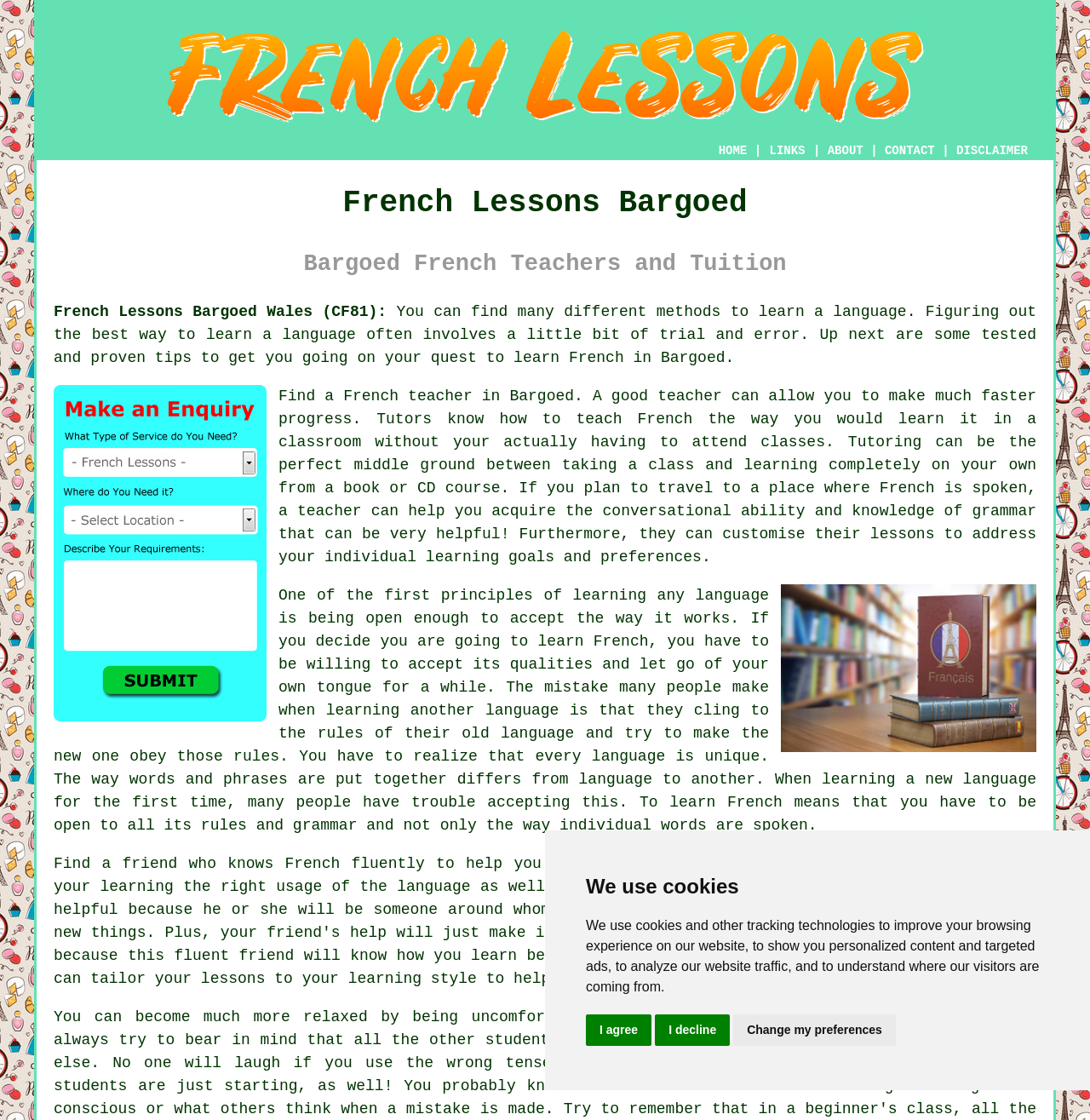Please find the bounding box coordinates of the clickable region needed to complete the following instruction: "Click the CONTACT link". The bounding box coordinates must consist of four float numbers between 0 and 1, i.e., [left, top, right, bottom].

[0.812, 0.129, 0.858, 0.141]